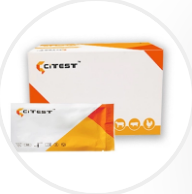Produce a meticulous caption for the image.

The image depicts the packaging of the "Urine Drug Abuse FKET Test Kit" from CITEST, a product designed for the rapid screening of drug abuse using urine samples. The kit is highlighted by its high accuracy, sensitivity, and specificity. The design features a modern, clean aesthetic with a prominent logo of CITEST, alongside a prominent packaging box and a test packet. This testing kit is intended to detect elevated levels of FKET in urine, providing results in just 5 minutes. It employs a user-friendly dipstick or cassette format, making it convenient for various testing environments. The product is essential for environments requiring straightforward and quick testing for drug use.